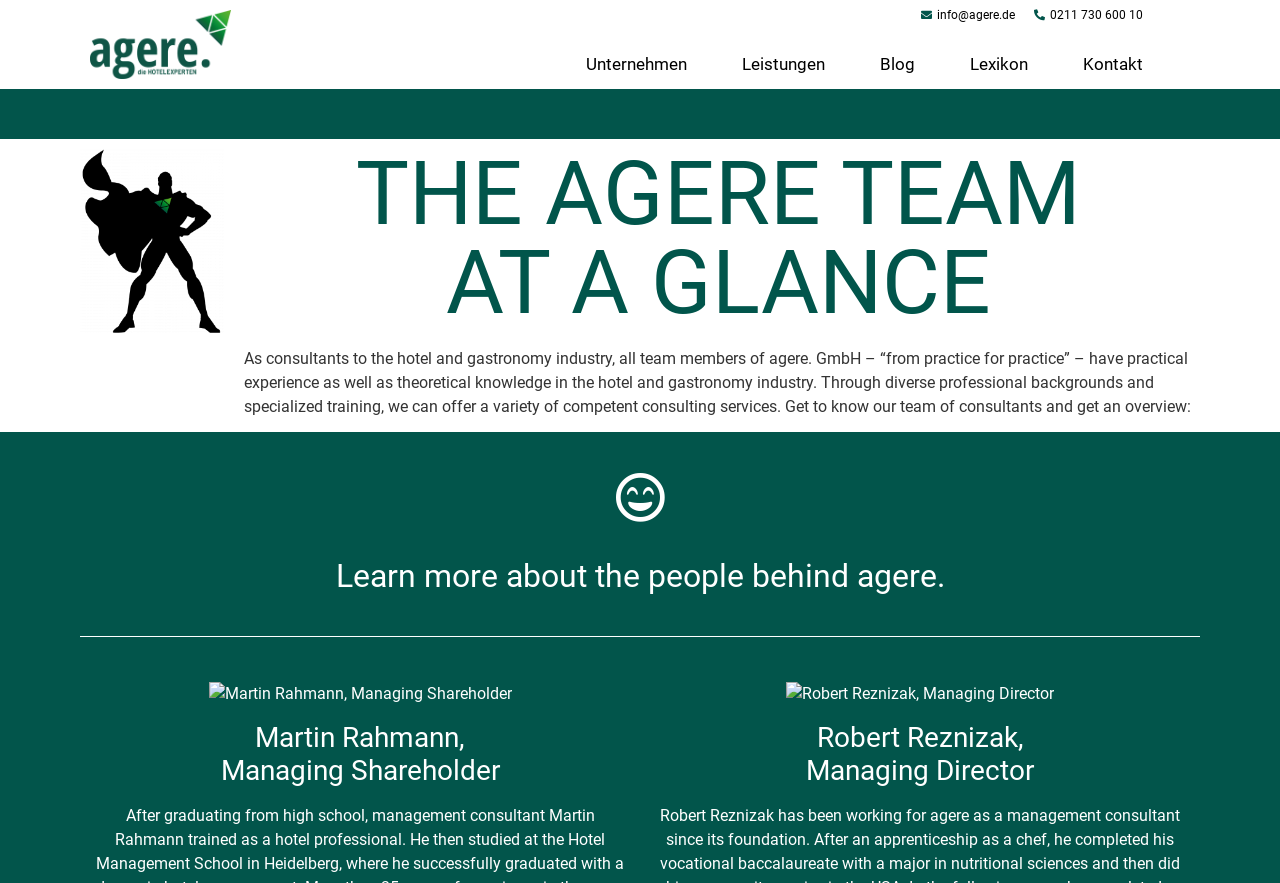Please examine the image and answer the question with a detailed explanation:
What is the profession of Martin Rahmann?

The profession of Martin Rahmann can be found in the heading below his image, which is described as 'Martin Rahmann, Managing Shareholder'.